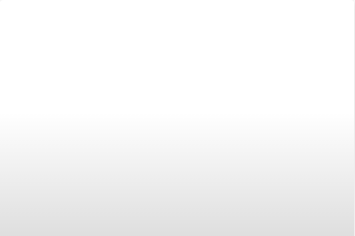Describe every aspect of the image in depth.

The image accompanying the article titled "Find Out What Happens During the Independent Medical Evaluation" appears to serve as a visual representation of the process and significance of independent medical evaluations within the context of workers' compensation claims. It aims to inform readers about the intricate details involved in such evaluations, which are crucial for assessing the impact of workplace injuries. This illustration is part of a comprehensive guide, emphasizing practical tips related to workers' compensation evaluations. Alongside this image, the article highlights relevant headings and links that delve deeper into the subject, making it a valuable resource for employees navigating the complexities of their rights and benefits related to worker injuries.